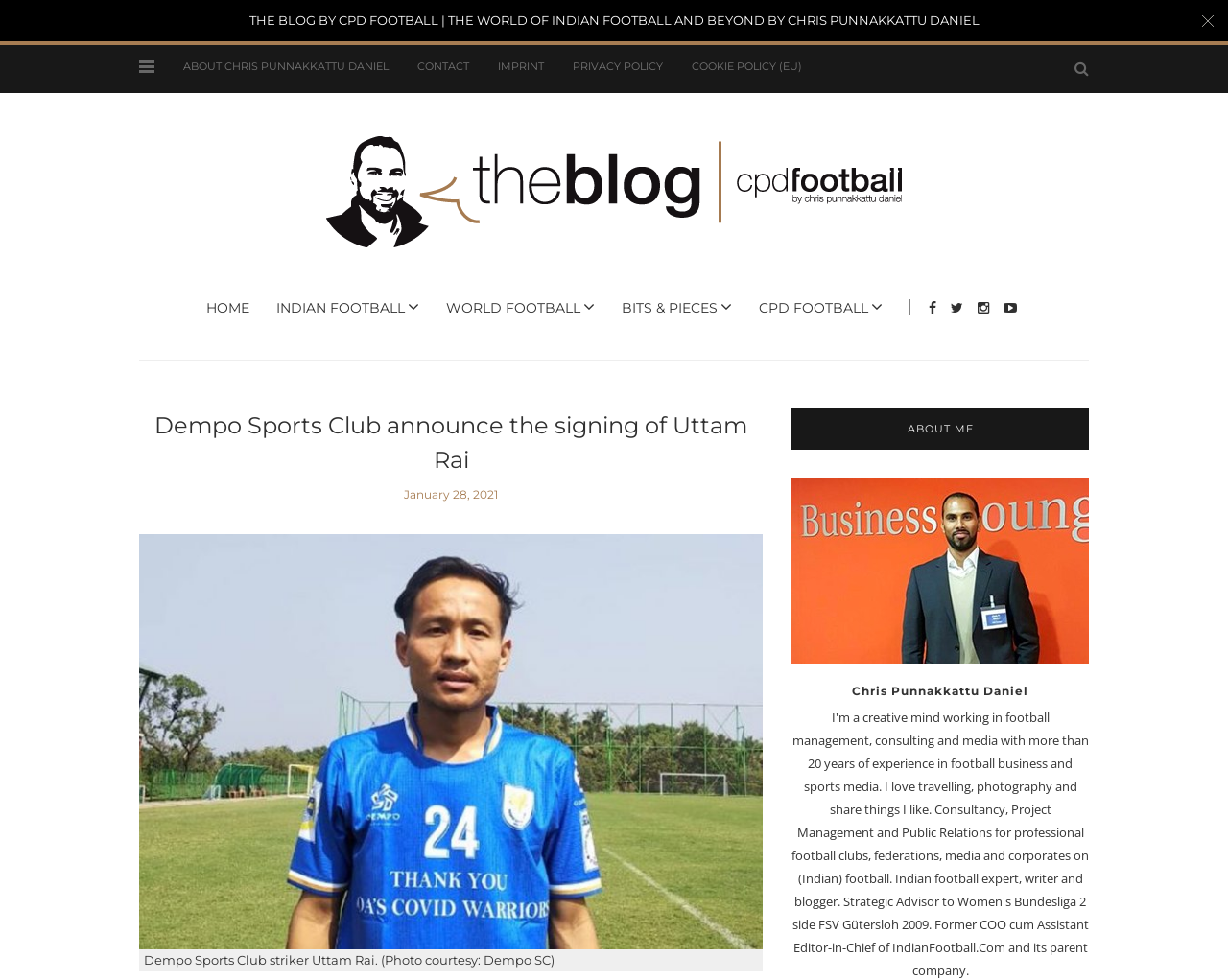Locate the bounding box of the UI element described in the following text: "Home".

[0.168, 0.305, 0.203, 0.323]